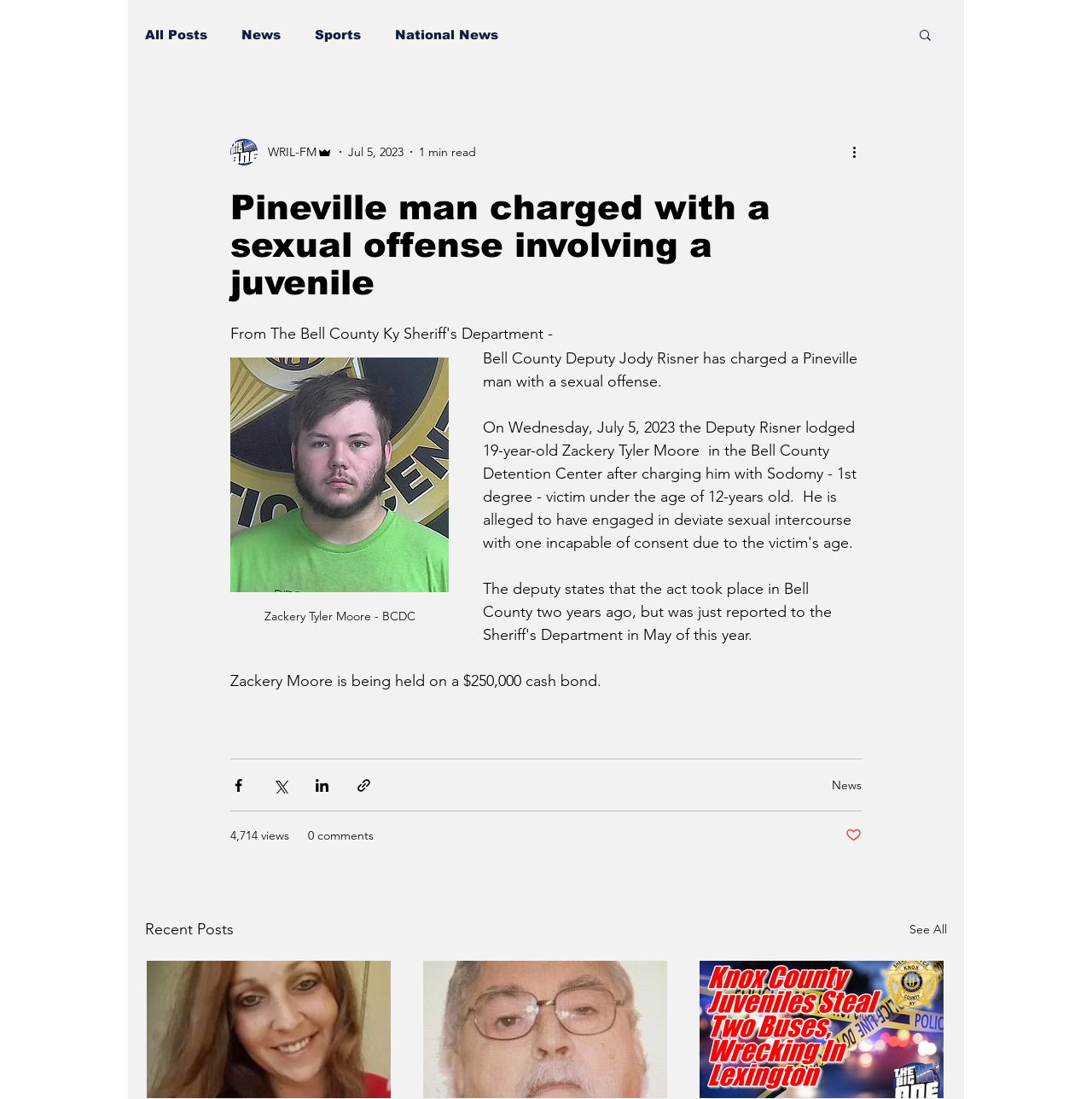Determine the coordinates of the bounding box that should be clicked to complete the instruction: "Click on the 'Search' button". The coordinates should be represented by four float numbers between 0 and 1: [left, top, right, bottom].

[0.84, 0.025, 0.855, 0.041]